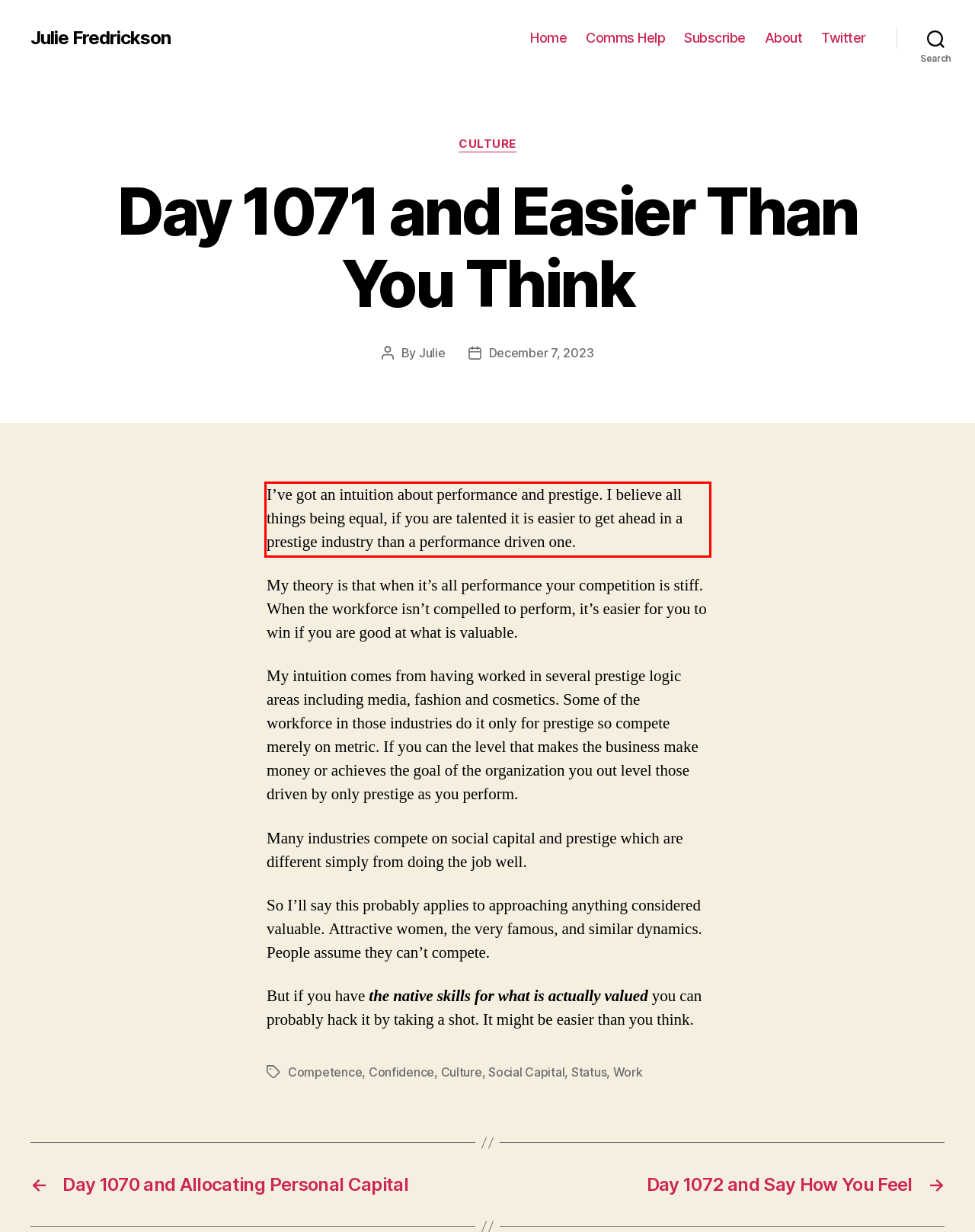Given the screenshot of the webpage, identify the red bounding box, and recognize the text content inside that red bounding box.

I’ve got an intuition about performance and prestige. I believe all things being equal, if you are talented it is easier to get ahead in a prestige industry than a performance driven one.